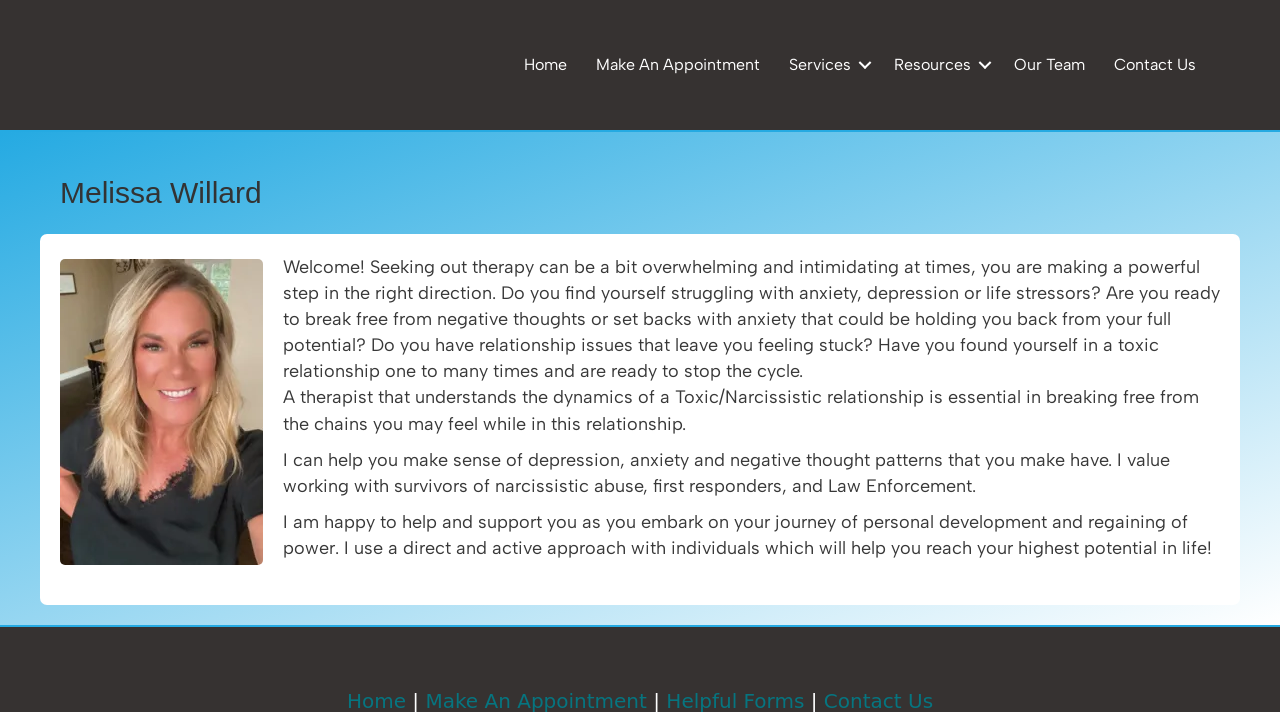Calculate the bounding box coordinates for the UI element based on the following description: "aria-label="Grey Facebook Icon"". Ensure the coordinates are four float numbers between 0 and 1, i.e., [left, top, right, bottom].

None